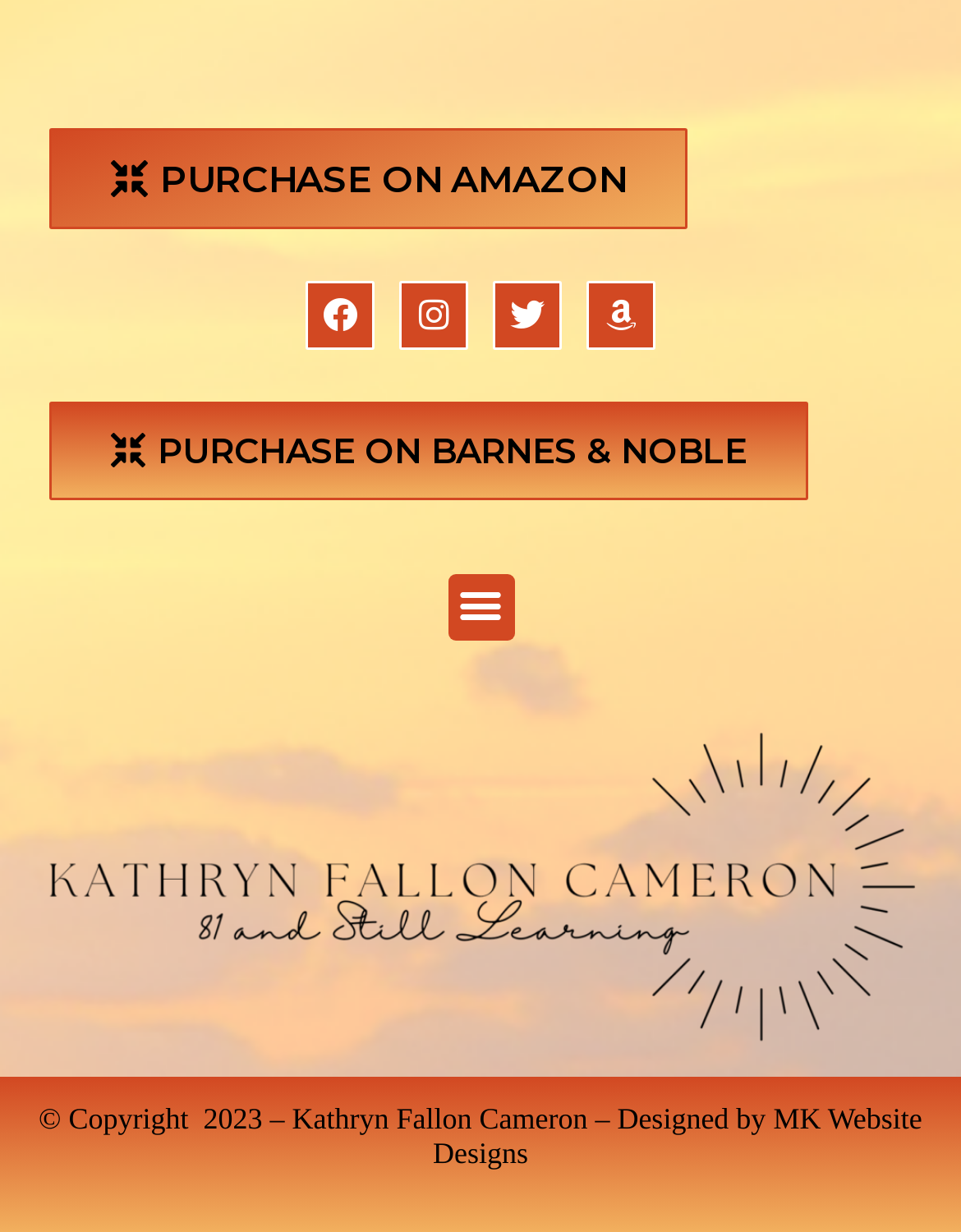Please provide a one-word or short phrase answer to the question:
How many purchase links are there?

2